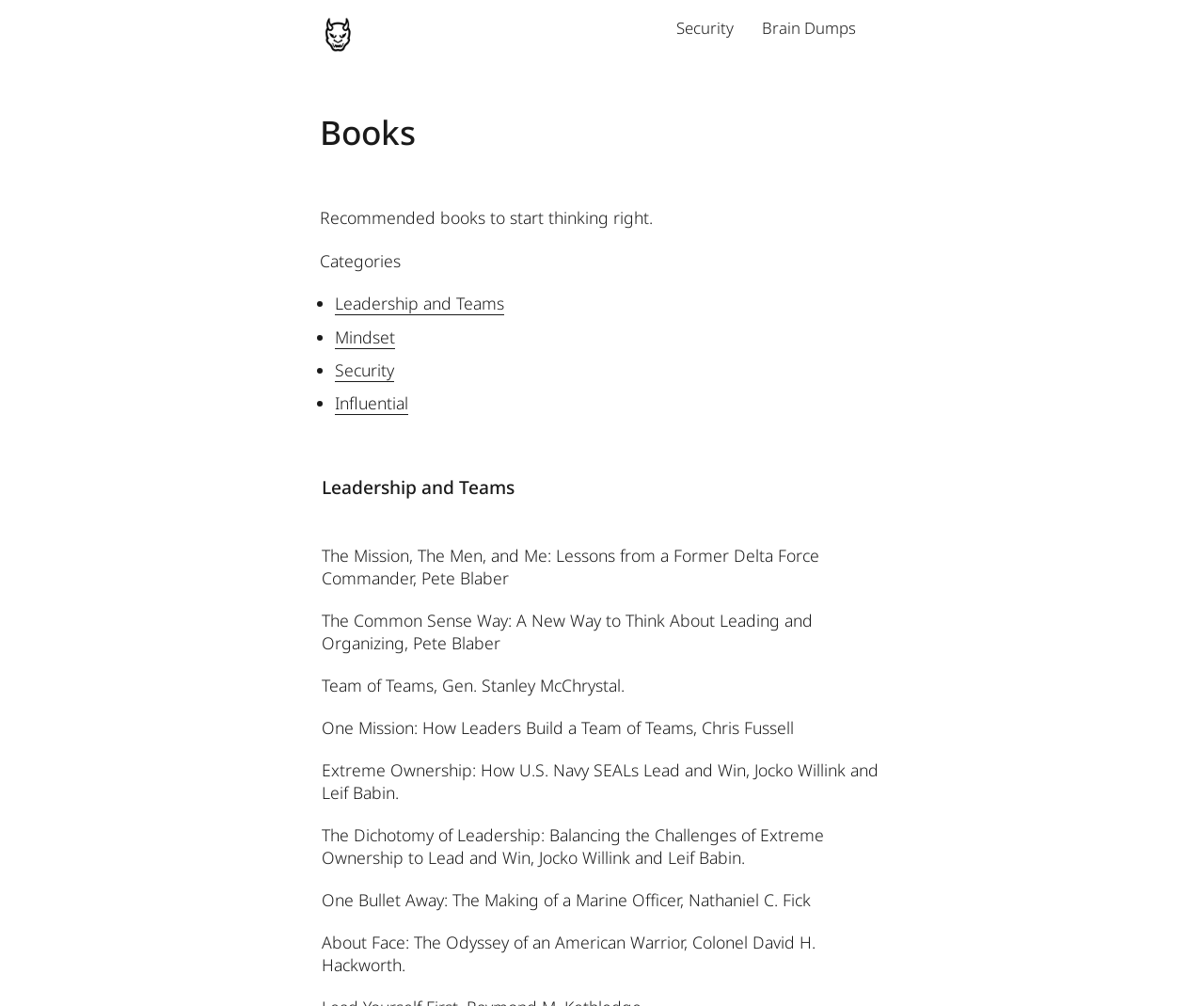What is the purpose of the list markers on the webpage?
Answer the question based on the image using a single word or a brief phrase.

To indicate categories